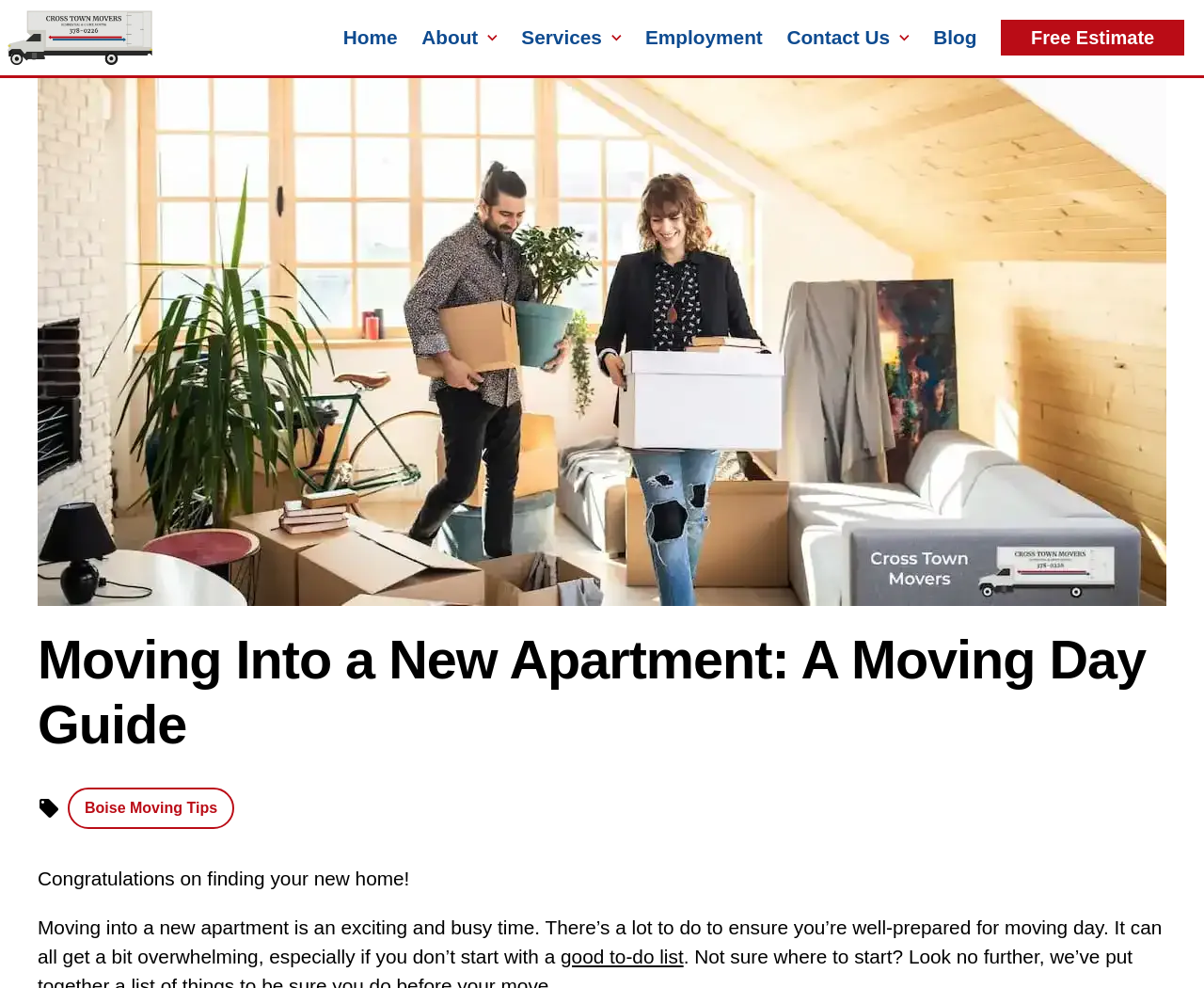Find and specify the bounding box coordinates that correspond to the clickable region for the instruction: "Read About".

[0.35, 0.027, 0.397, 0.049]